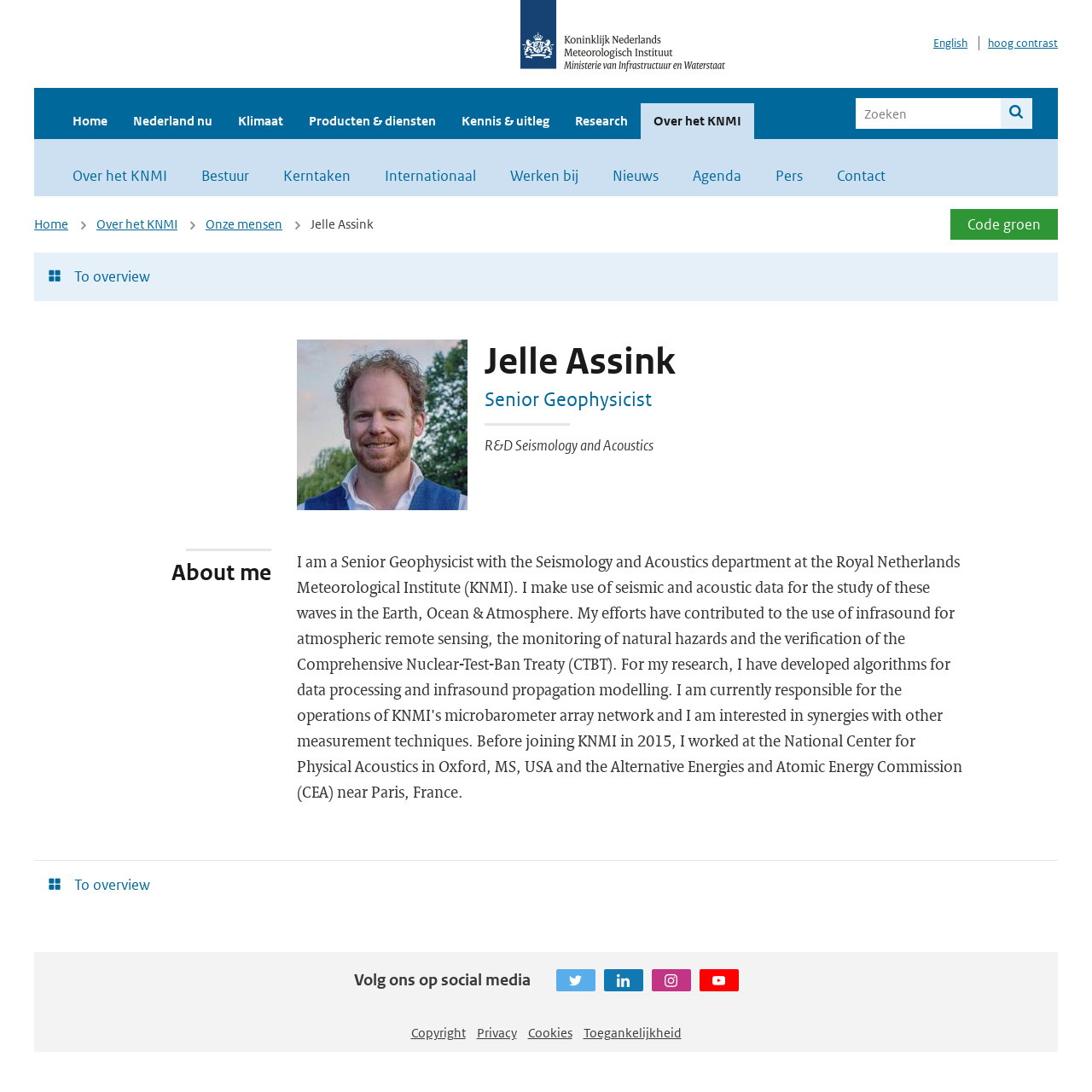Please provide the bounding box coordinates for the element that needs to be clicked to perform the following instruction: "View the profile of Jelle Assink". The coordinates should be given as four float numbers between 0 and 1, i.e., [left, top, right, bottom].

[0.443, 0.311, 0.889, 0.351]